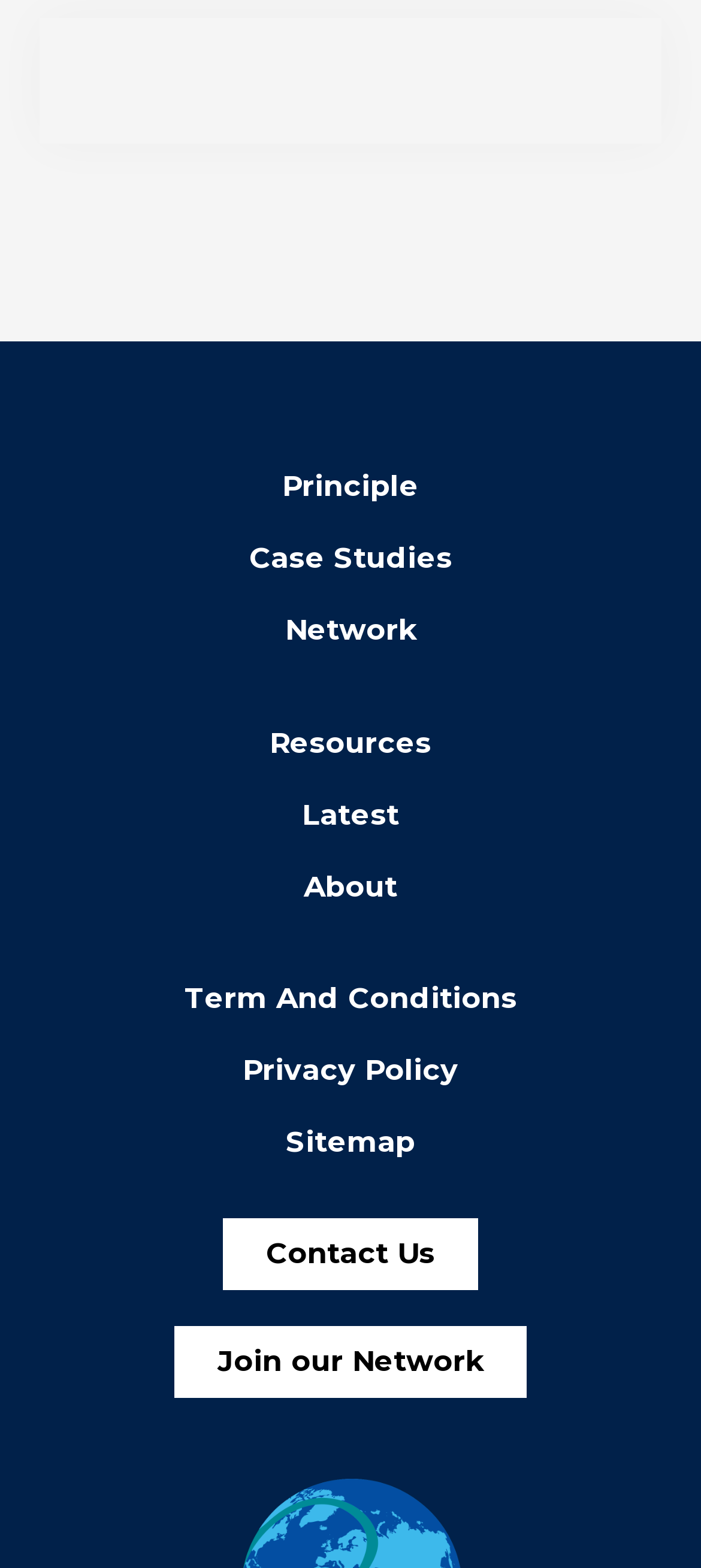Locate the bounding box coordinates of the element you need to click to accomplish the task described by this instruction: "Read case studies".

[0.051, 0.344, 0.949, 0.37]